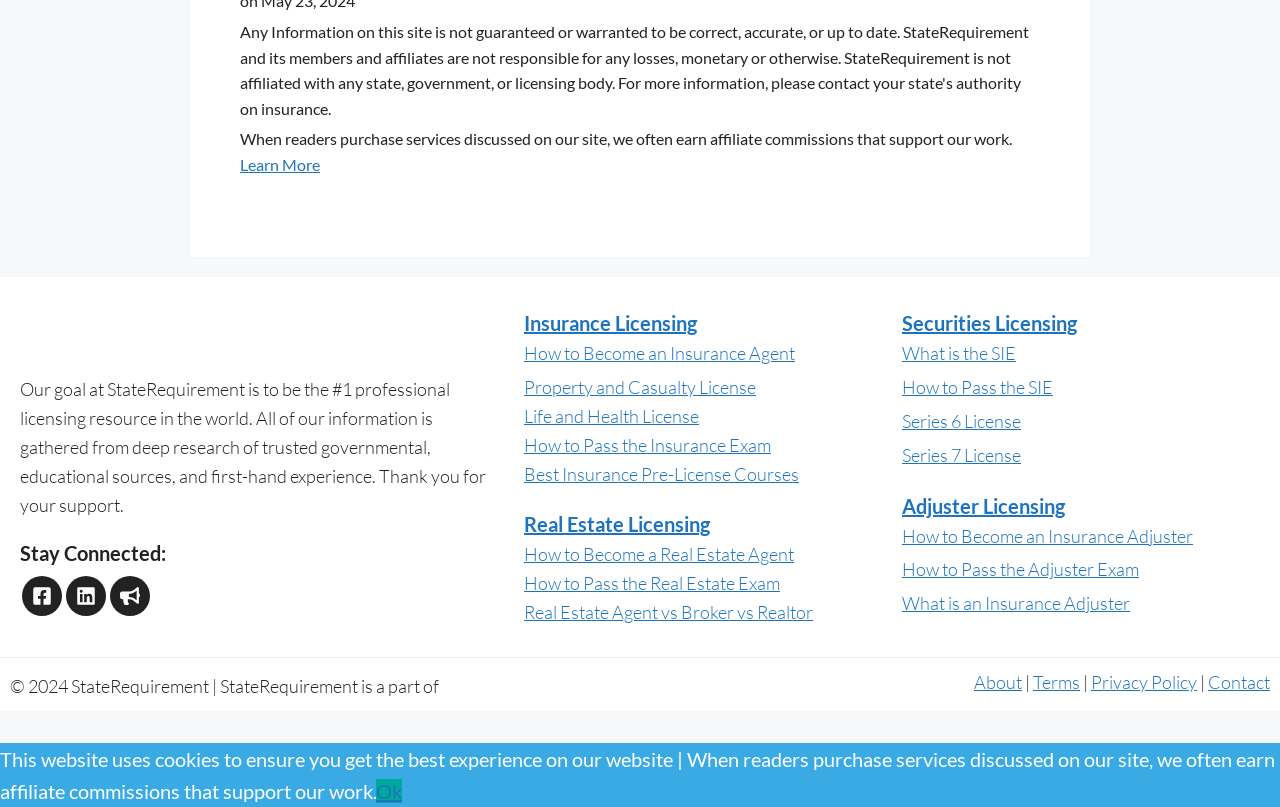Determine the bounding box coordinates for the HTML element described here: "examination service".

None